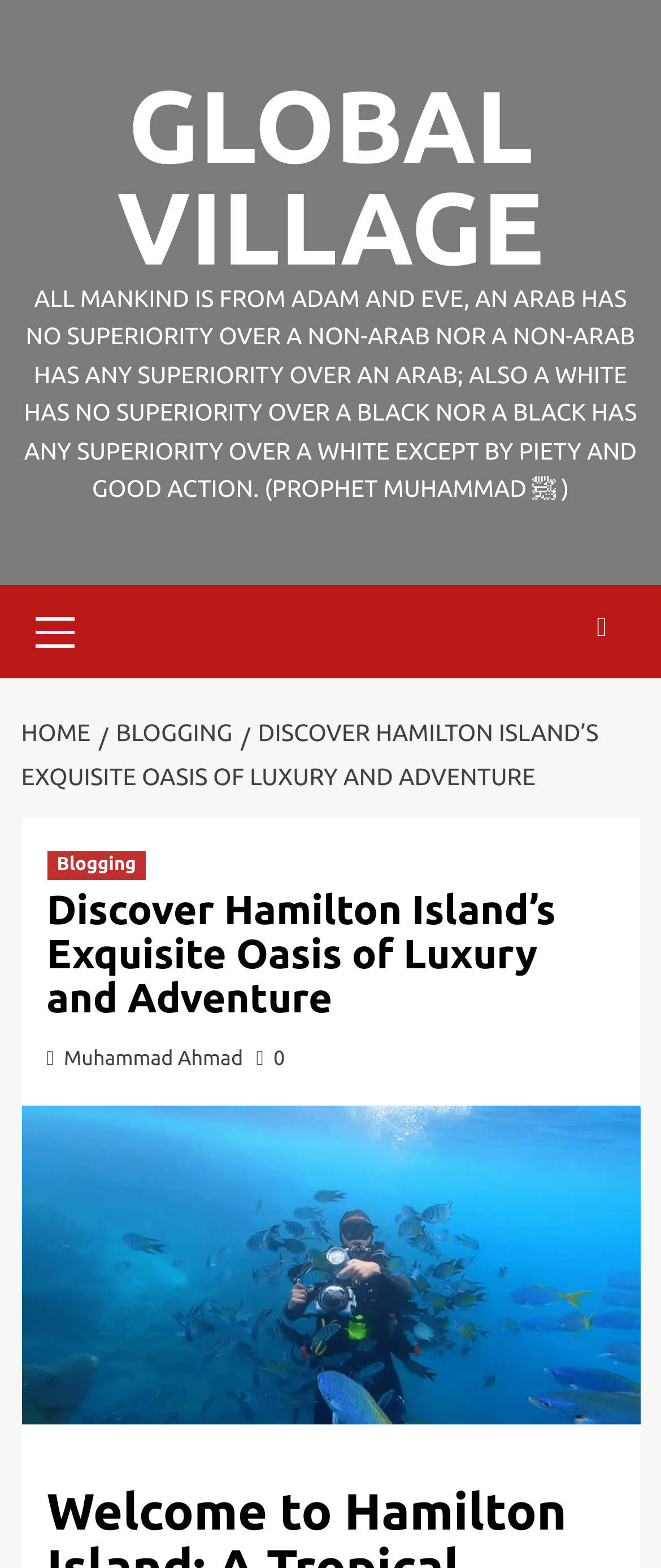What is the theme of the image on the webpage?
Please ensure your answer is as detailed and informative as possible.

The image on the webpage, described as 'Hamilton Island under water diving with fishes', suggests that the theme of the image is underwater diving.